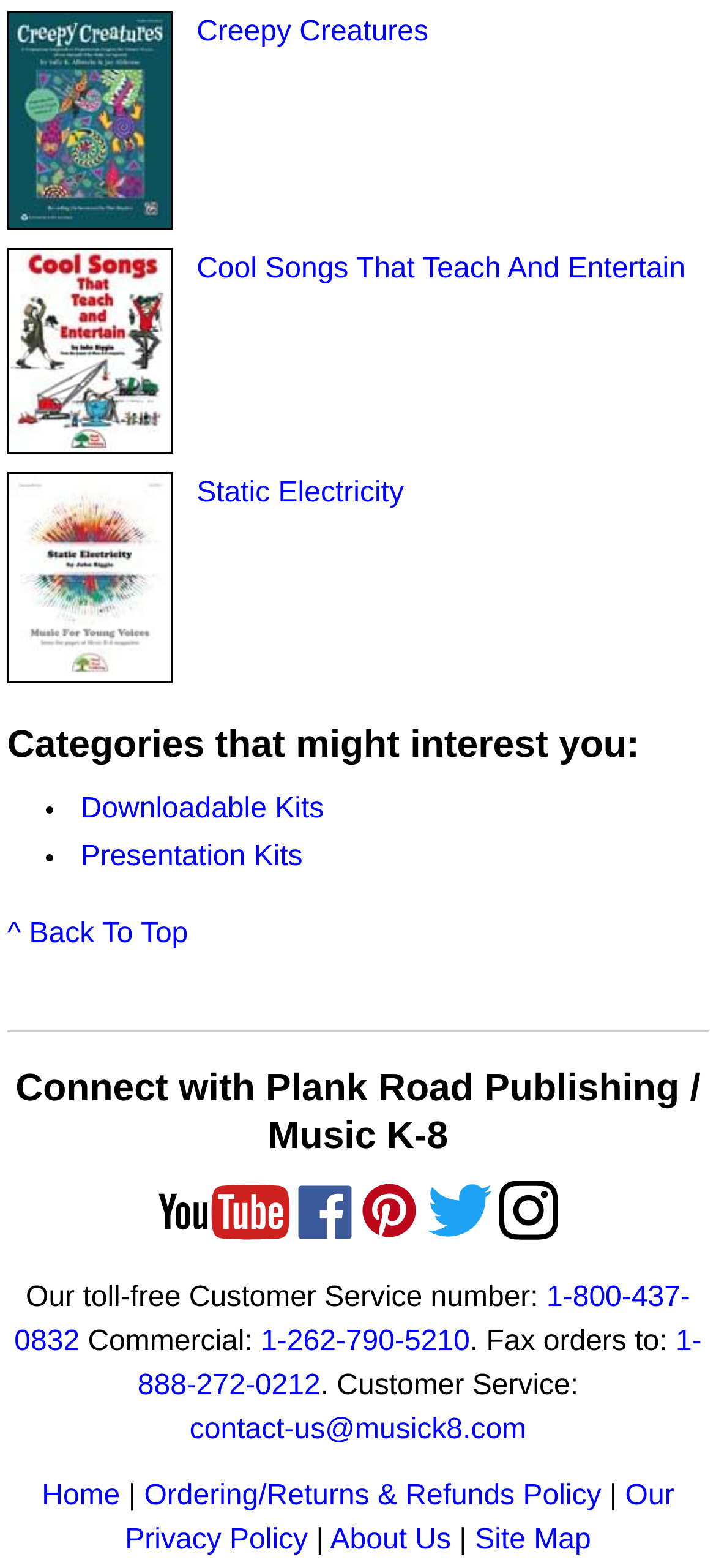What is the title of the first image?
Give a one-word or short phrase answer based on the image.

Creepy Creatures cover